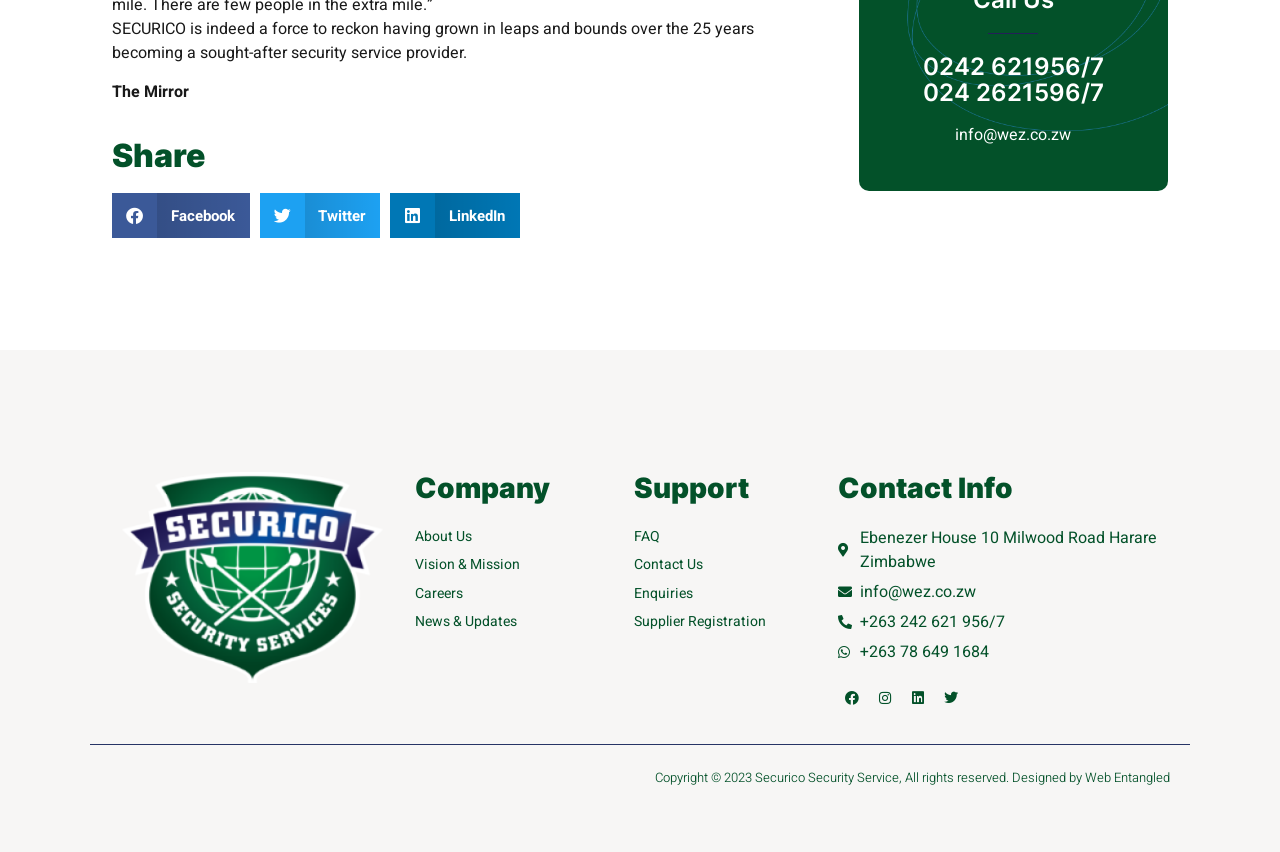Analyze the image and deliver a detailed answer to the question: What is the address of the company?

The address of the company can be found in the static text element under the 'Contact Info' heading, which reads 'Ebenezer House 10 Milwood Road Harare Zimbabwe'.